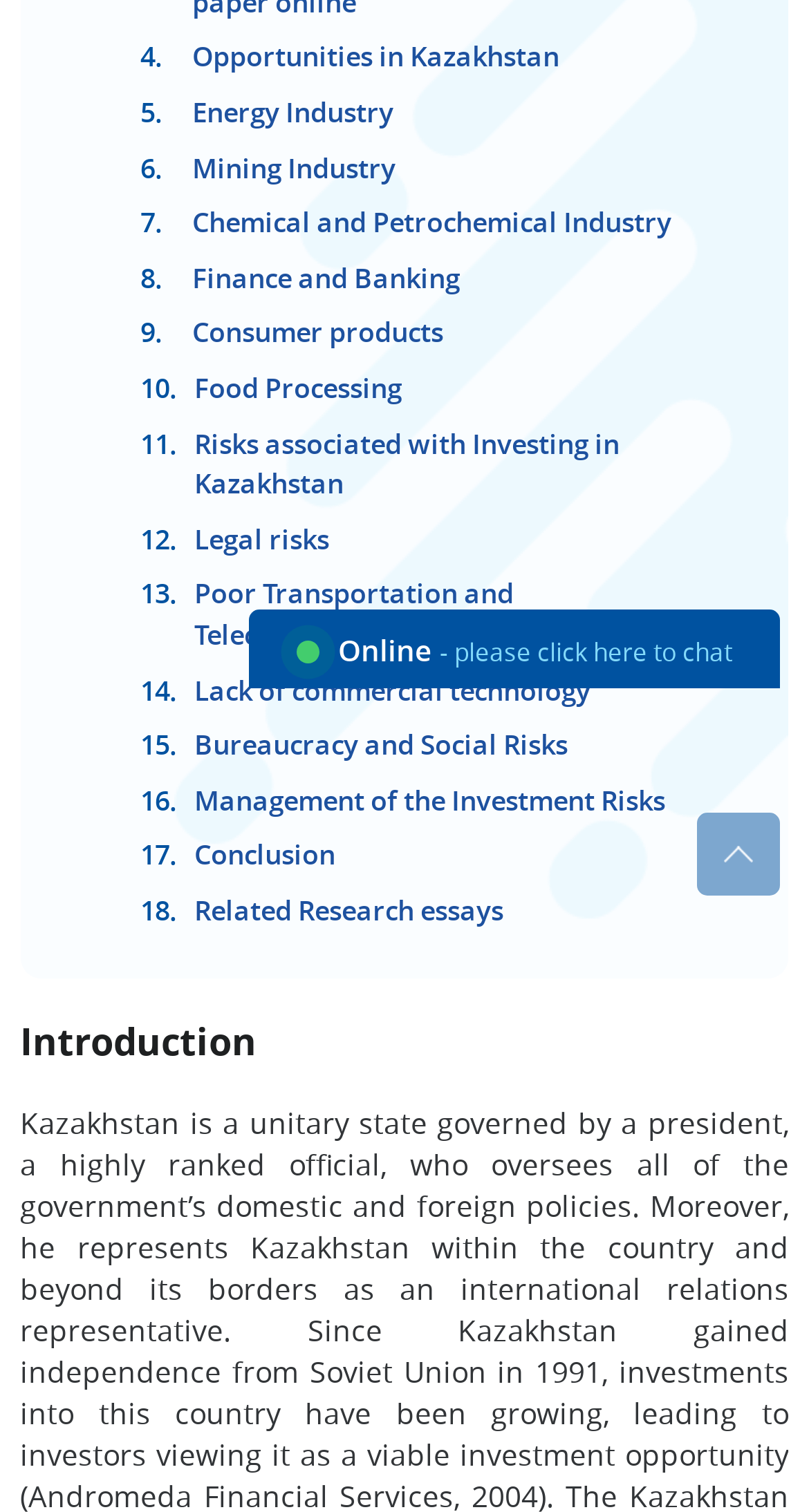From the screenshot, find the bounding box of the UI element matching this description: "Chemical and Petrochemical Industry". Supply the bounding box coordinates in the form [left, top, right, bottom], each a float between 0 and 1.

[0.237, 0.135, 0.83, 0.159]